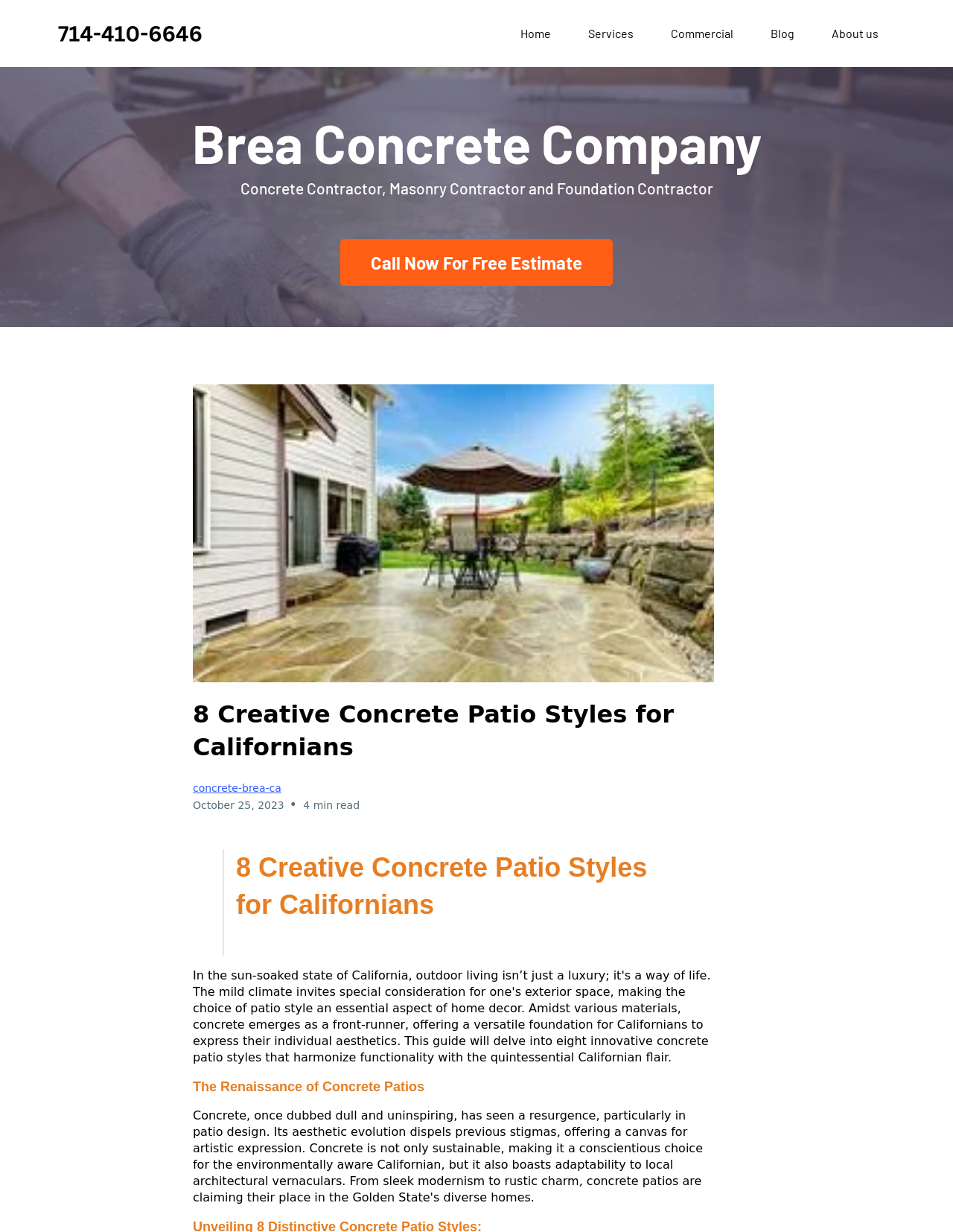Find the bounding box coordinates of the clickable element required to execute the following instruction: "Click the 'Get quote now' image". Provide the coordinates as four float numbers between 0 and 1, i.e., [left, top, right, bottom].

[0.059, 0.009, 0.215, 0.045]